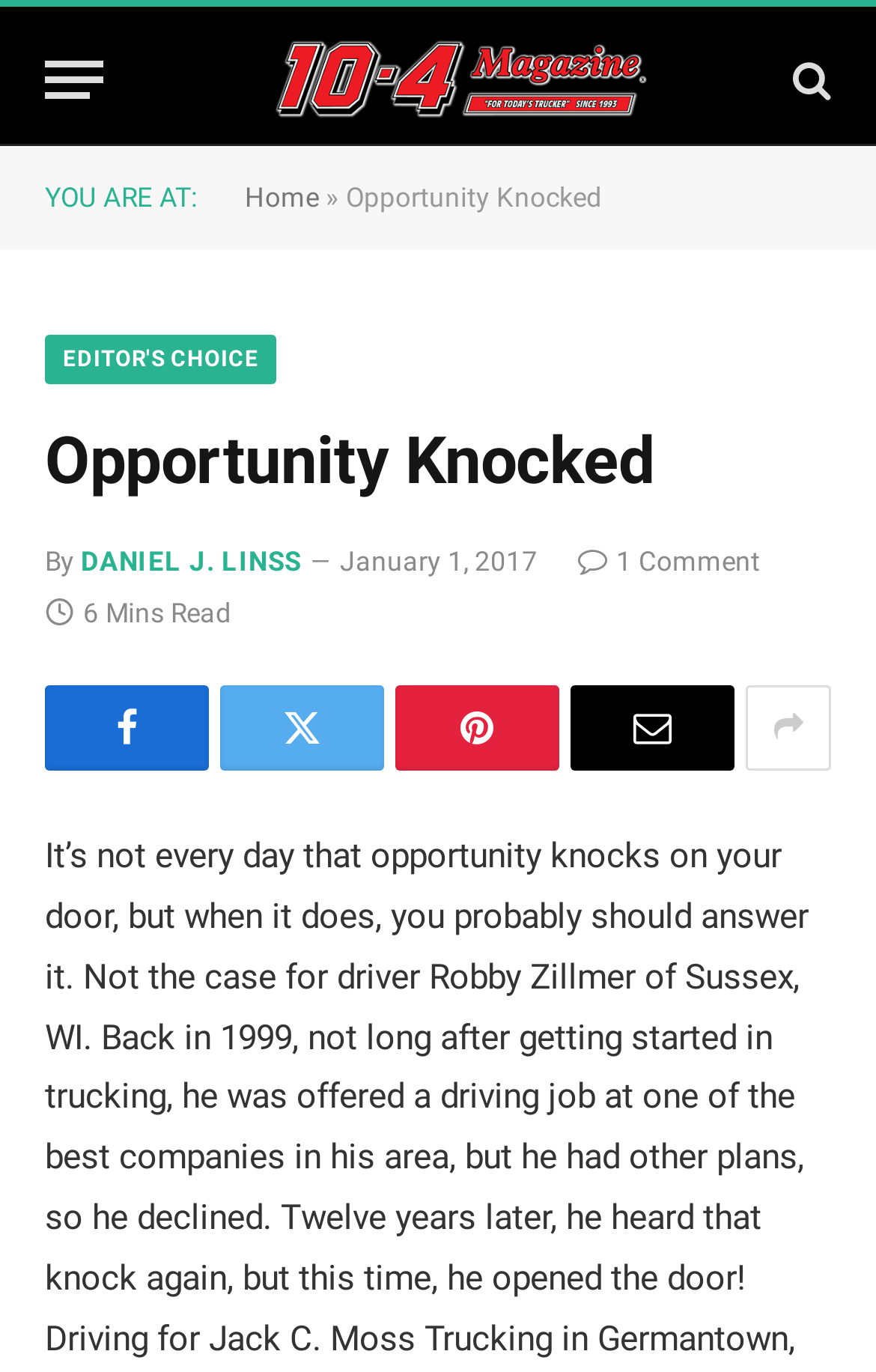Using the image as a reference, answer the following question in as much detail as possible:
When was the article published?

I found the publication date by looking at the time element below the article heading, which shows the date 'January 1, 2017'.